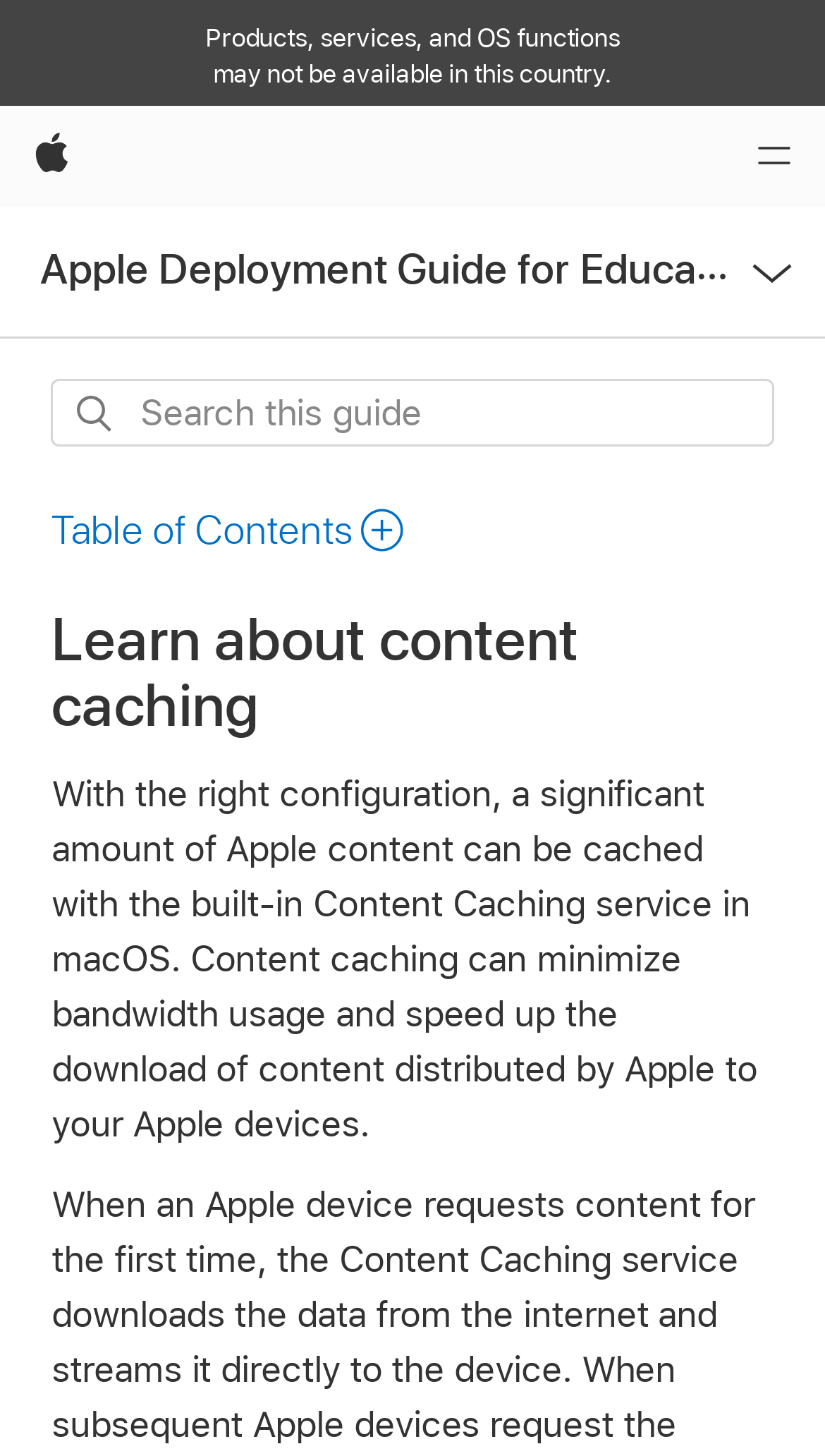Please respond in a single word or phrase: 
What operating system is mentioned?

macOS